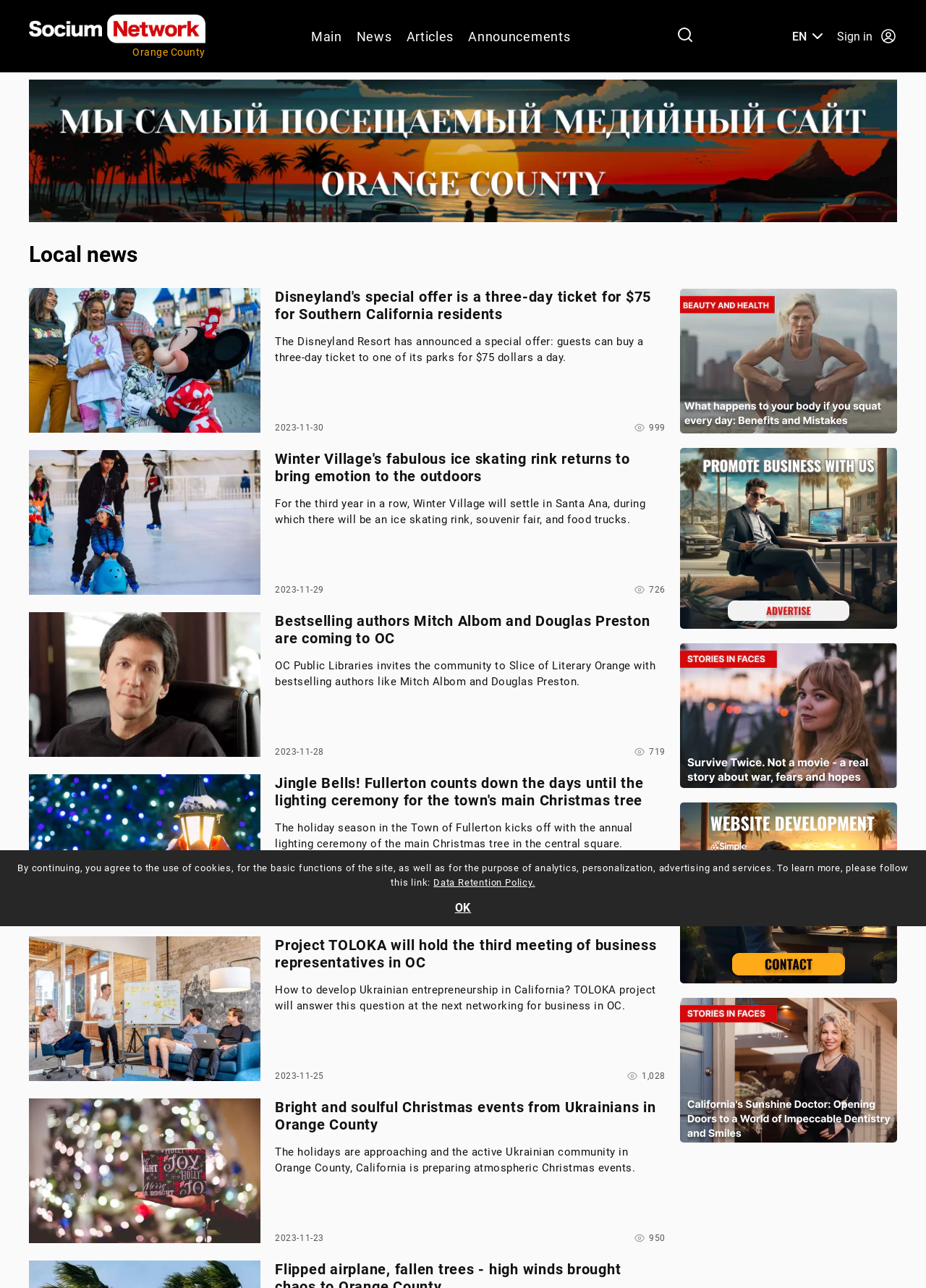Can you provide the bounding box coordinates for the element that should be clicked to implement the instruction: "View the 'Local news' section"?

[0.031, 0.188, 0.719, 0.207]